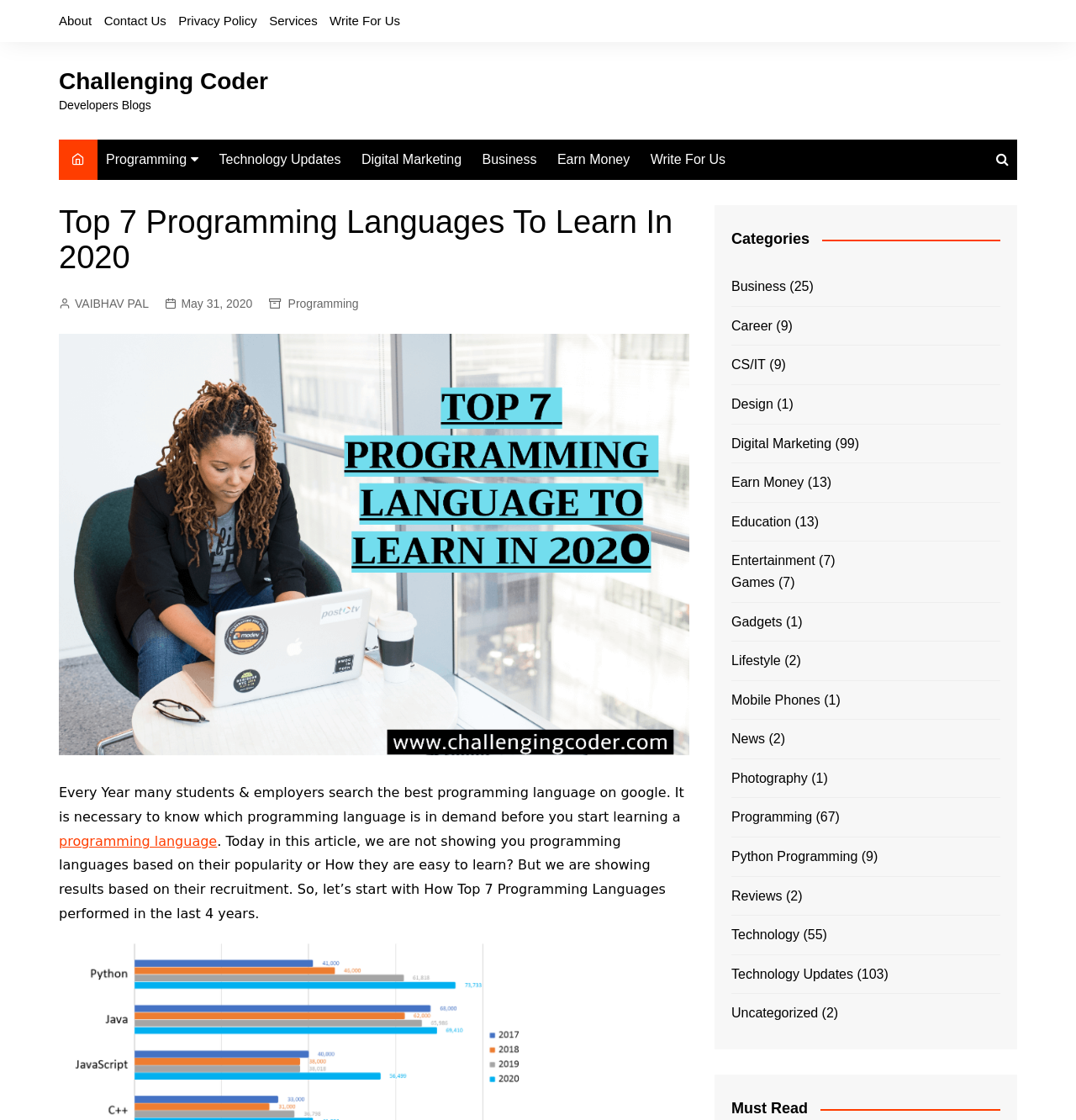Please use the details from the image to answer the following question comprehensively:
What is the main topic of this webpage?

The webpage is focused on discussing the top 7 programming languages to learn in 2020, and it provides information on their demand and recruitment trends.